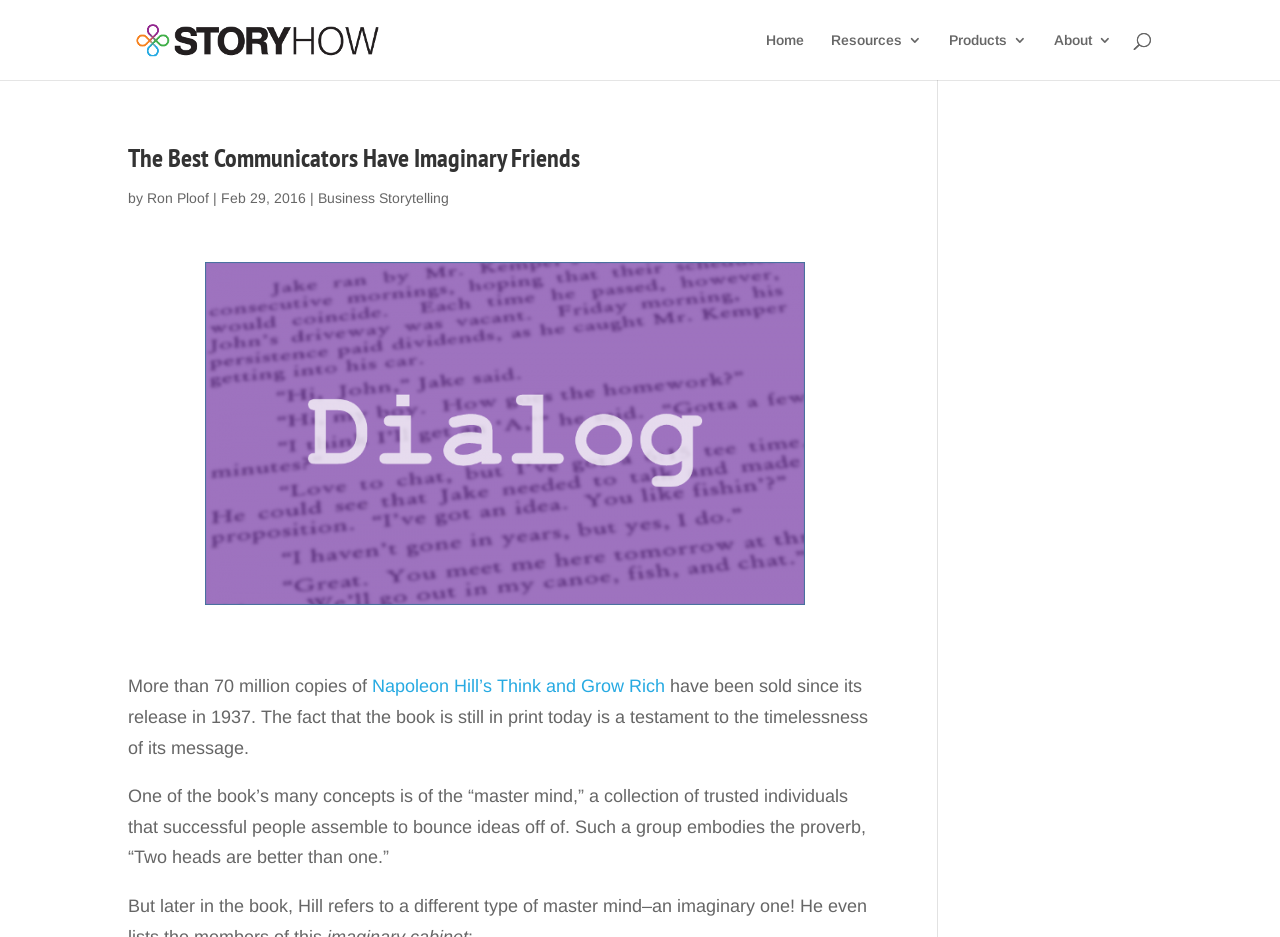Generate a comprehensive description of the contents of the webpage.

The webpage is about an article titled "The Best Communicators Have Imaginary Friends" from The StoryHow Institute. At the top left, there is a link to The StoryHow Institute, accompanied by an image with the same name. 

On the top right, there are four links: "Home", "Resources 3", "Products 3", and "About 3", aligned horizontally. Below these links, there is a search bar that spans almost the entire width of the page.

The main content of the article starts with a heading that takes up about half of the page's width. Below the heading, there is a byline that reads "by Ron Ploof" with a date "Feb 29, 2016" and a category "Business Storytelling". 

To the right of the byline, there is a large image that takes up about half of the page's width. Below the image, there are several paragraphs of text. The first paragraph starts with "More than 70 million copies of" and includes a link to "Napoleon Hill’s Think and Grow Rich". The text continues to describe the book's concept of the "master mind", a group of trusted individuals that successful people assemble to bounce ideas off of.